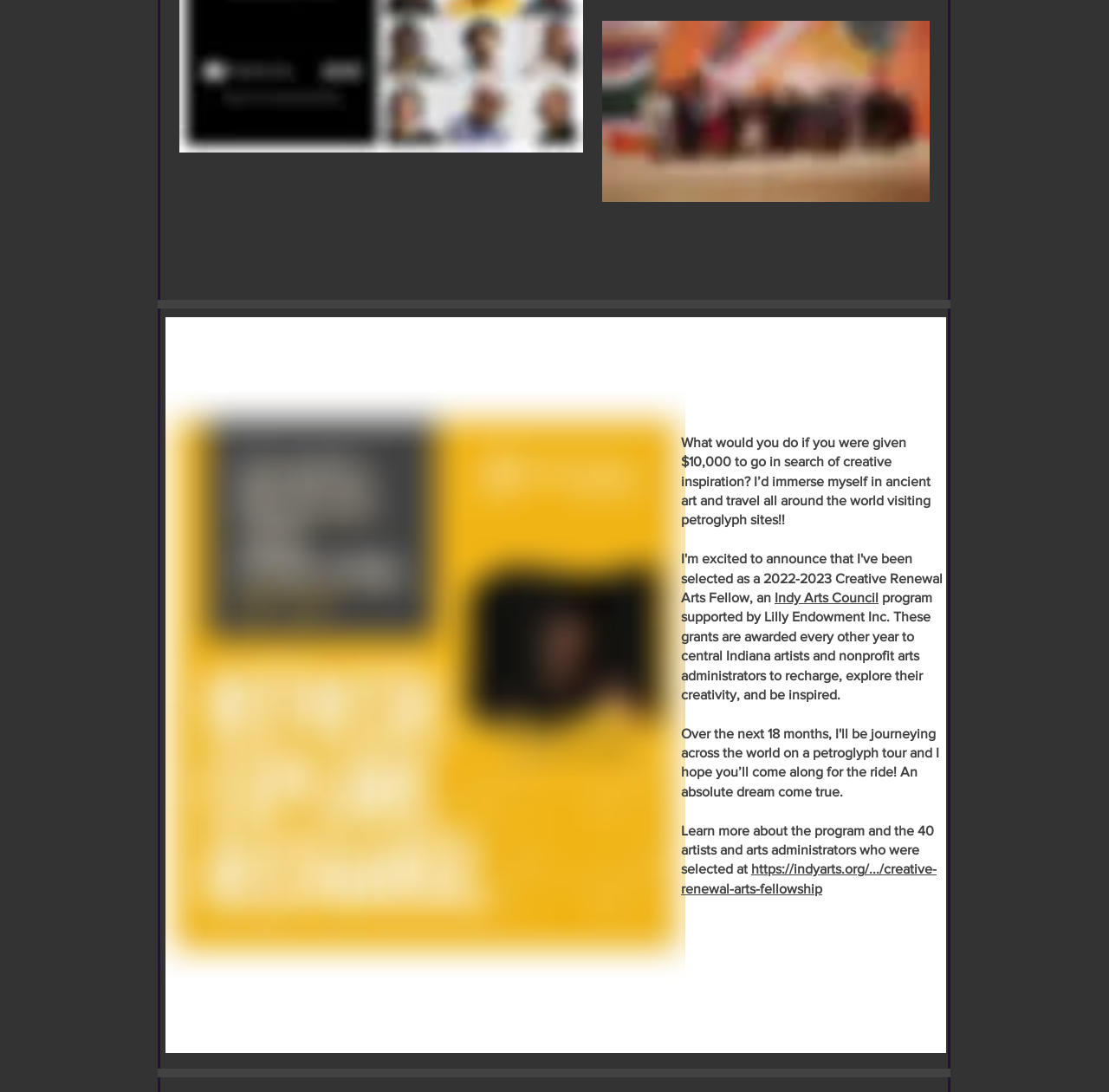Provide a single word or phrase to answer the given question: 
What type of art is mentioned?

Ancient art